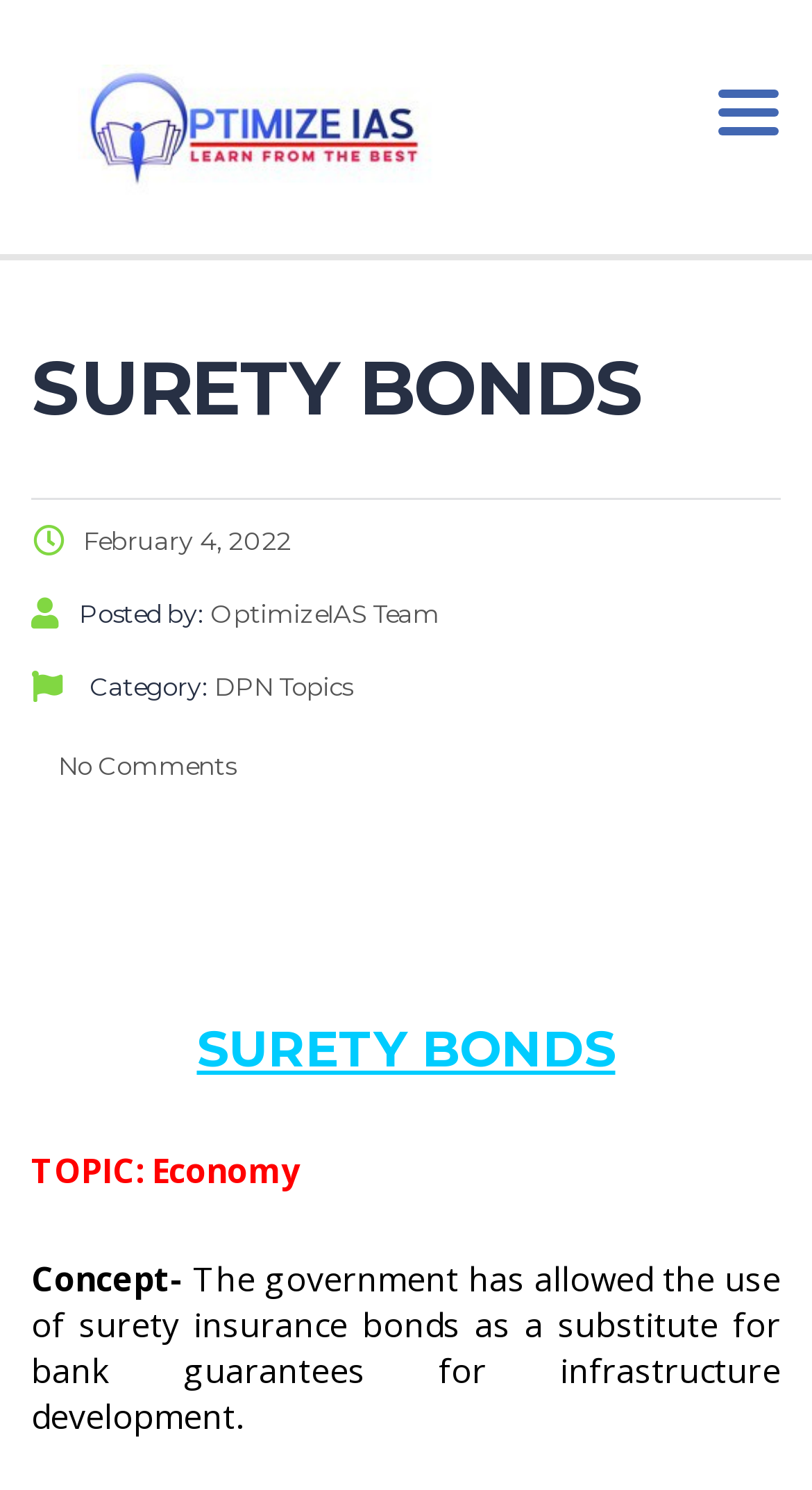What is the concept discussed in the post?
Please answer the question as detailed as possible.

I found the concept discussed in the post by looking at the static text element with the content 'The government has allowed the use of surety insurance bonds as a substitute for bank guarantees for infrastructure development.' which is located at the bottom of the webpage.